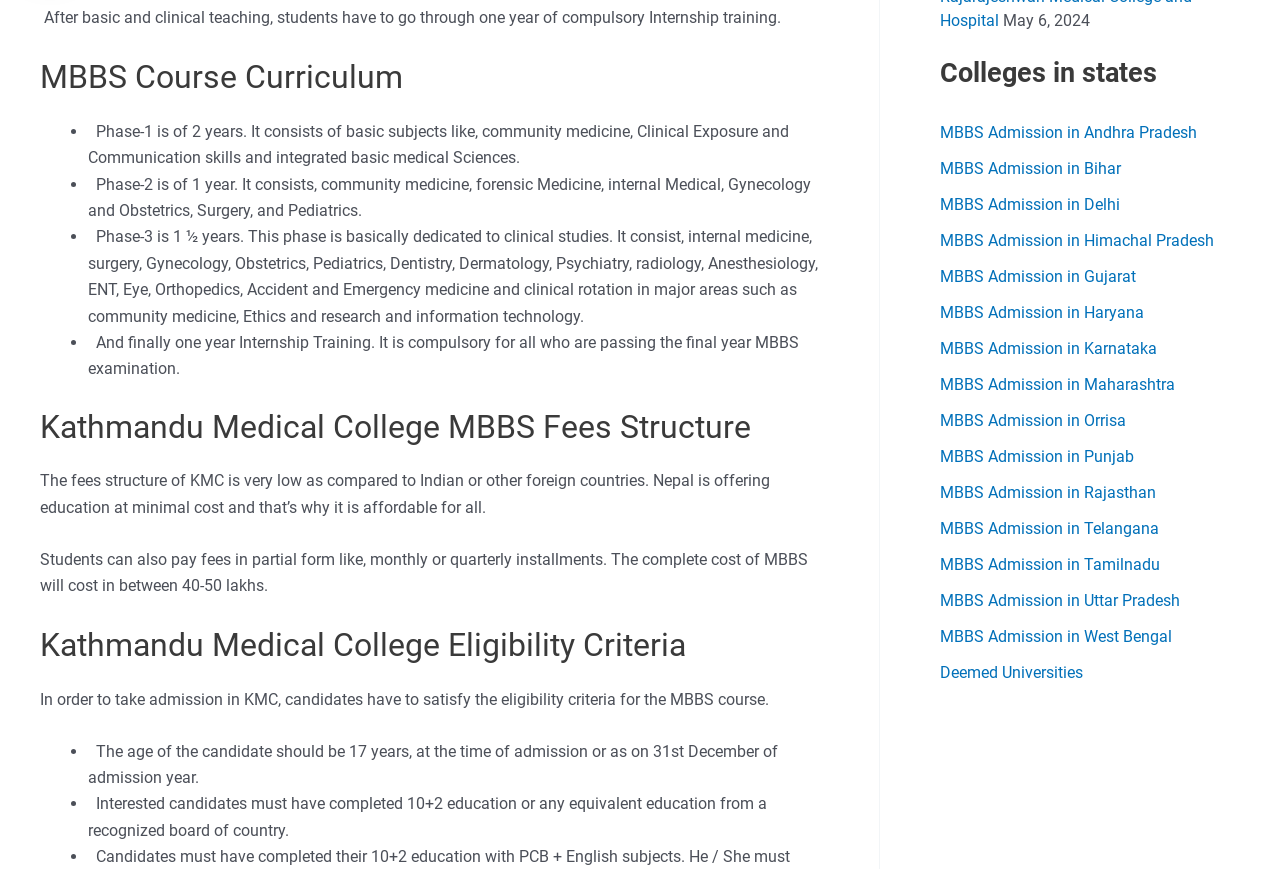Find the bounding box of the UI element described as follows: "MBBS Admission in Punjab".

[0.734, 0.514, 0.886, 0.536]